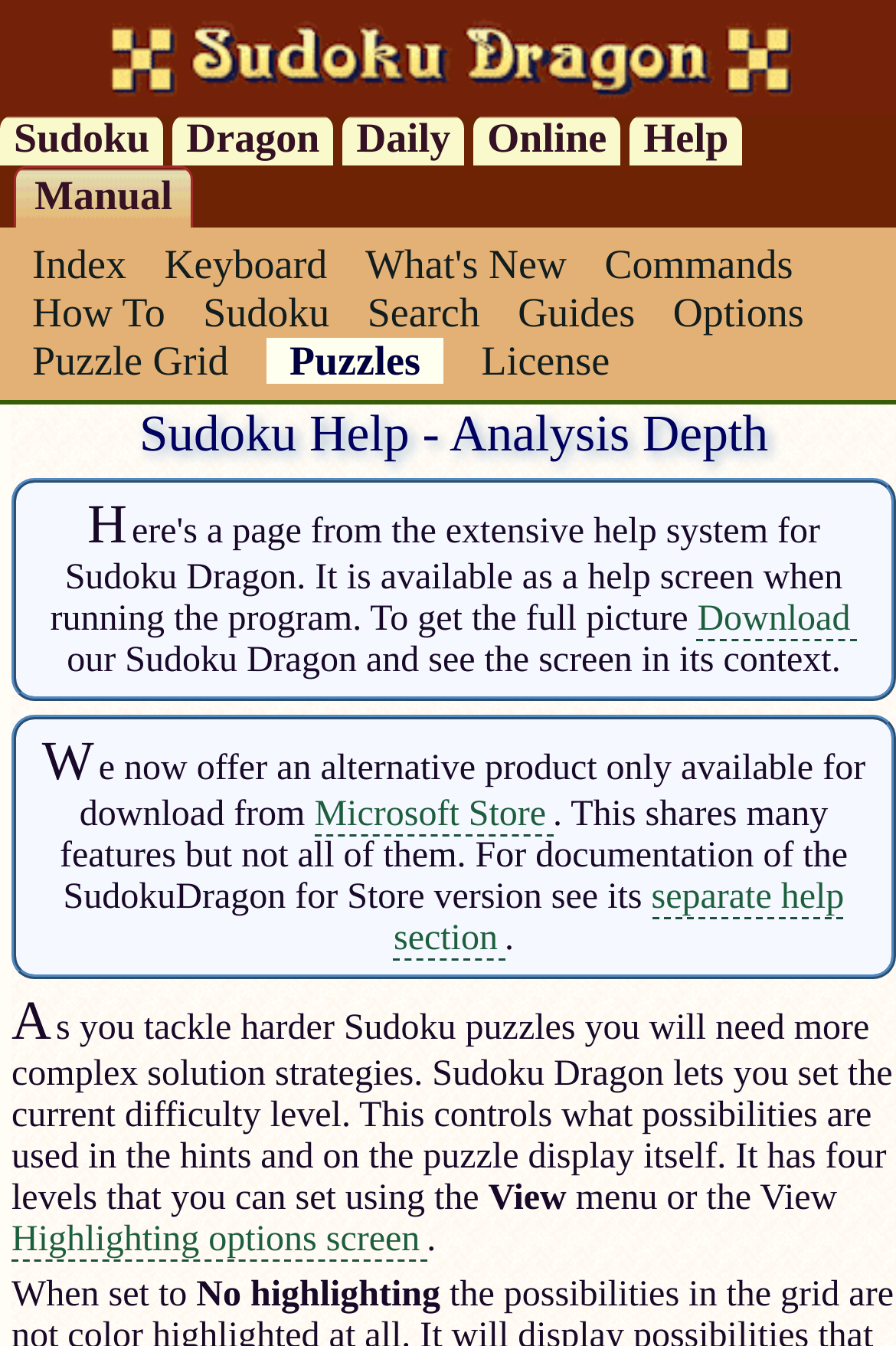Respond to the following question using a concise word or phrase: 
What is the first option for highlighting when set to 'No highlighting'?

No answer